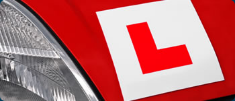What does the 'L' plate symbolize?
Could you answer the question with a detailed and thorough explanation?

The caption states that the 'L' plate symbolizes the beginning of a driving journey for many new drivers who are taking their first steps toward gaining independence on the road.